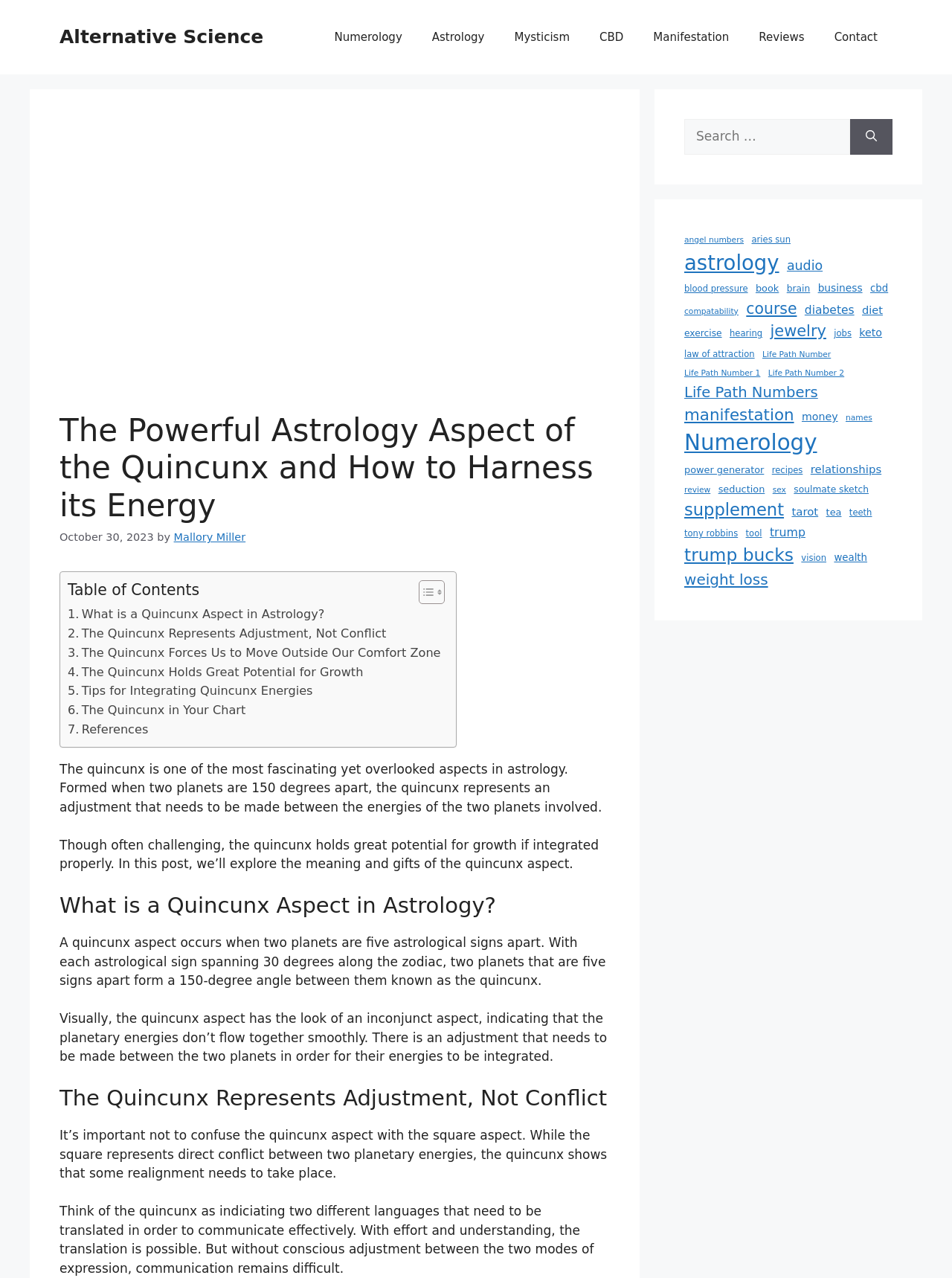What is the purpose of the search box on the webpage?
Analyze the image and provide a thorough answer to the question.

The search box on the webpage allows users to search for specific articles or topics within the website, as indicated by the search box label 'Search for:' and the various links to different topics and categories.